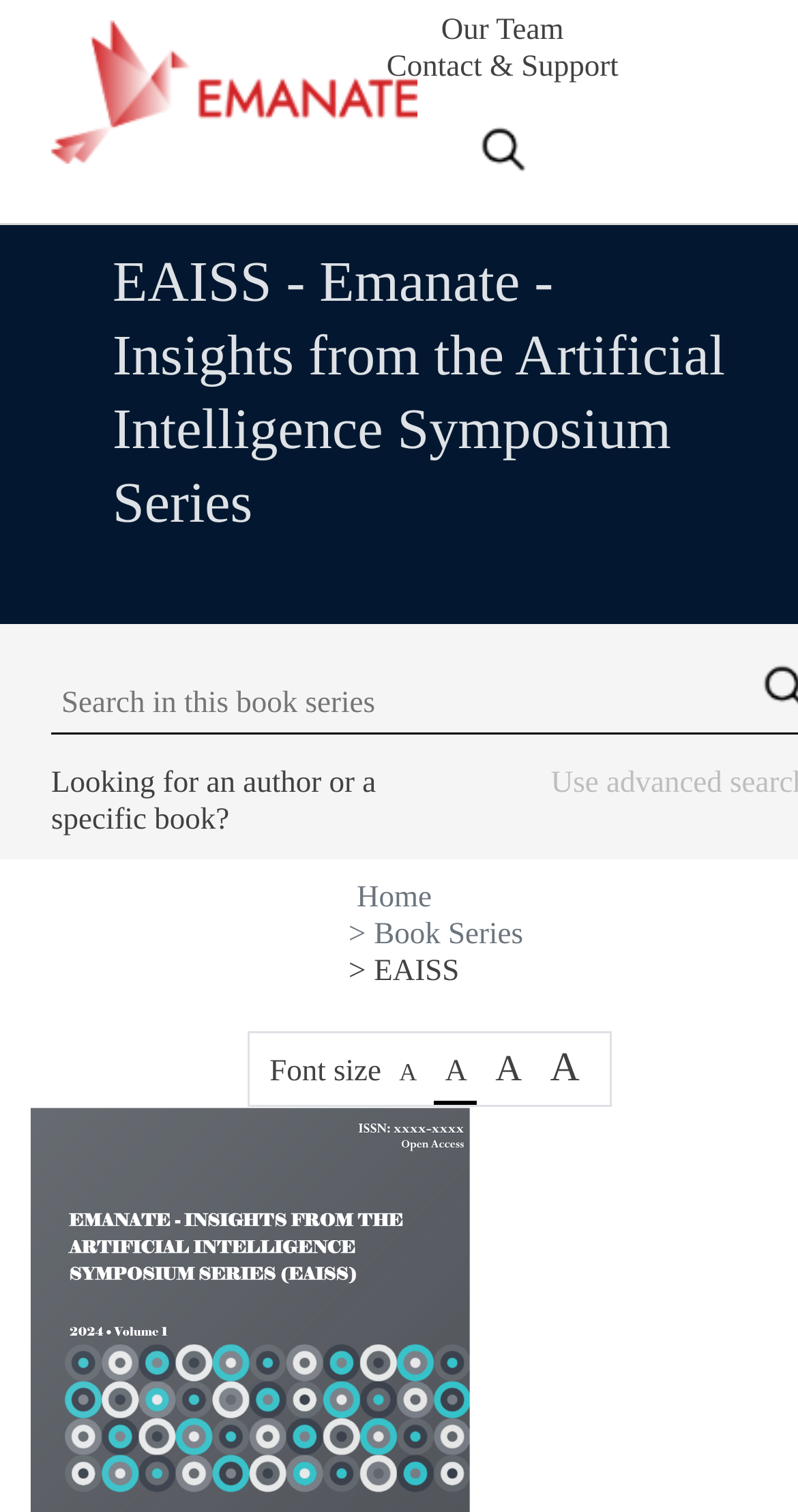Find the bounding box coordinates for the area that must be clicked to perform this action: "Increase font size".

[0.487, 0.694, 0.535, 0.726]